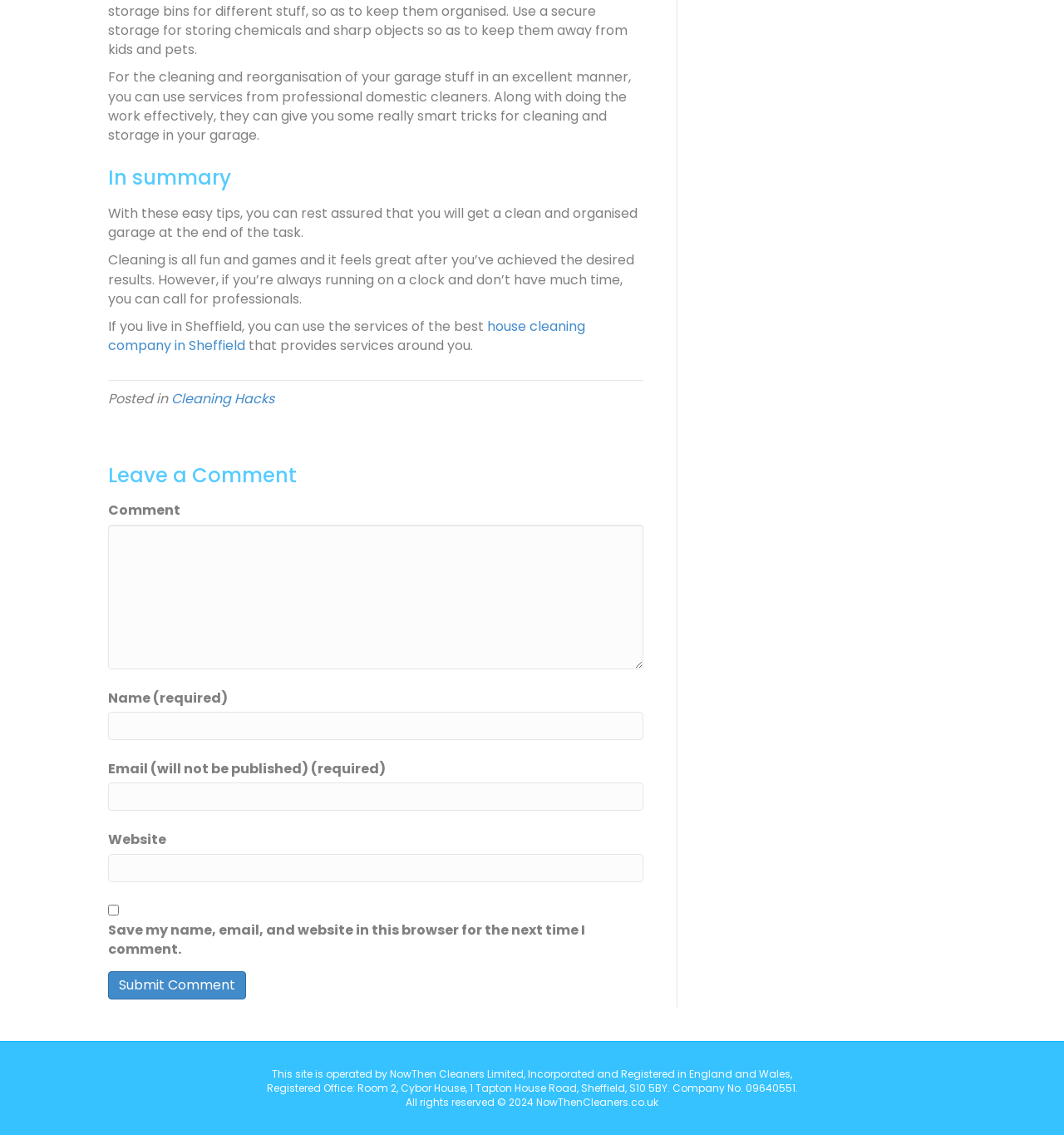Specify the bounding box coordinates for the region that must be clicked to perform the given instruction: "Submit your comment".

[0.102, 0.856, 0.231, 0.88]